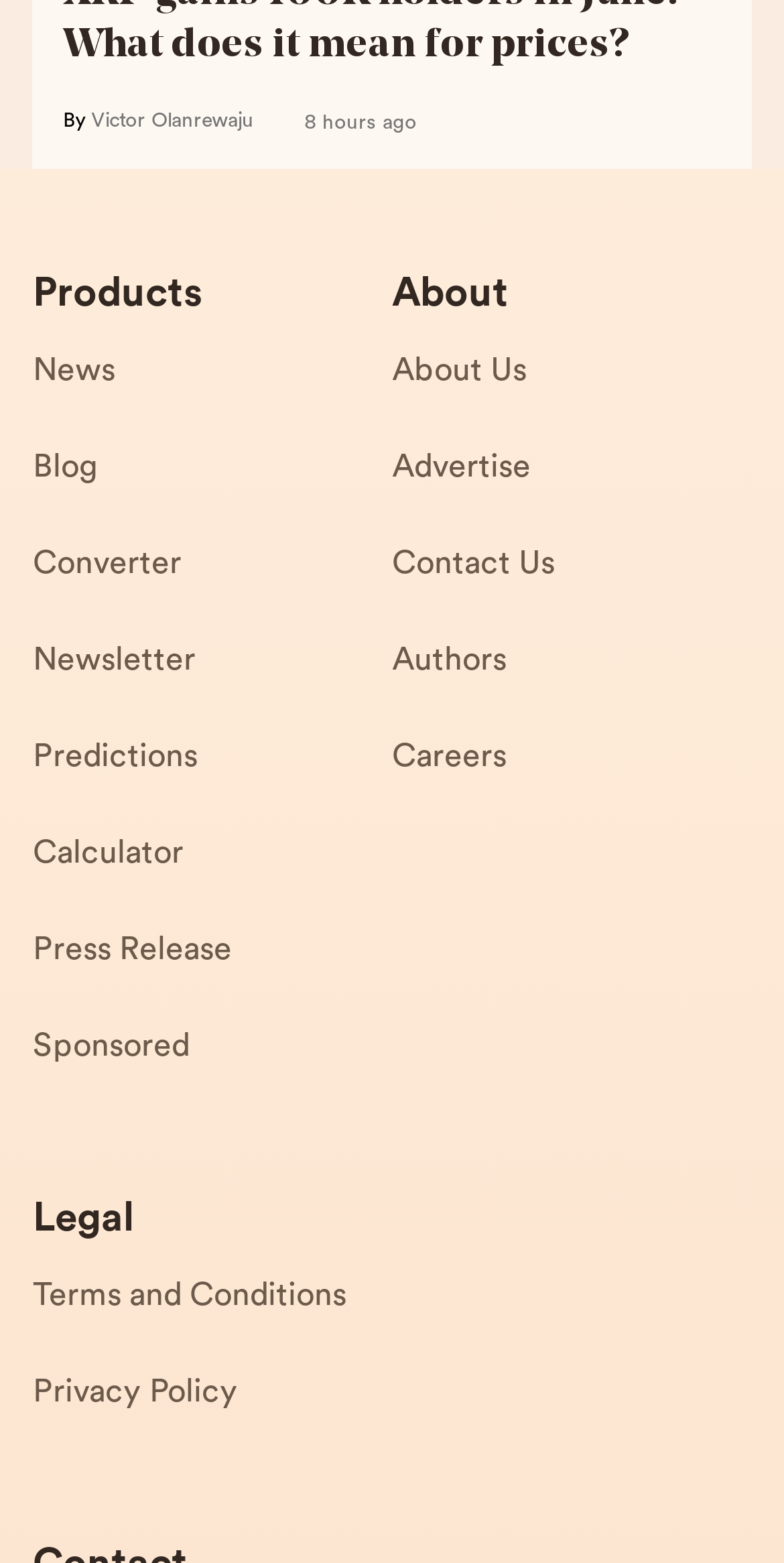Who is the author of the post?
With the help of the image, please provide a detailed response to the question.

The author of the post is mentioned in the link 'Victor Olanrewaju' which is located at the top of the webpage, indicating that the post is written by this person.